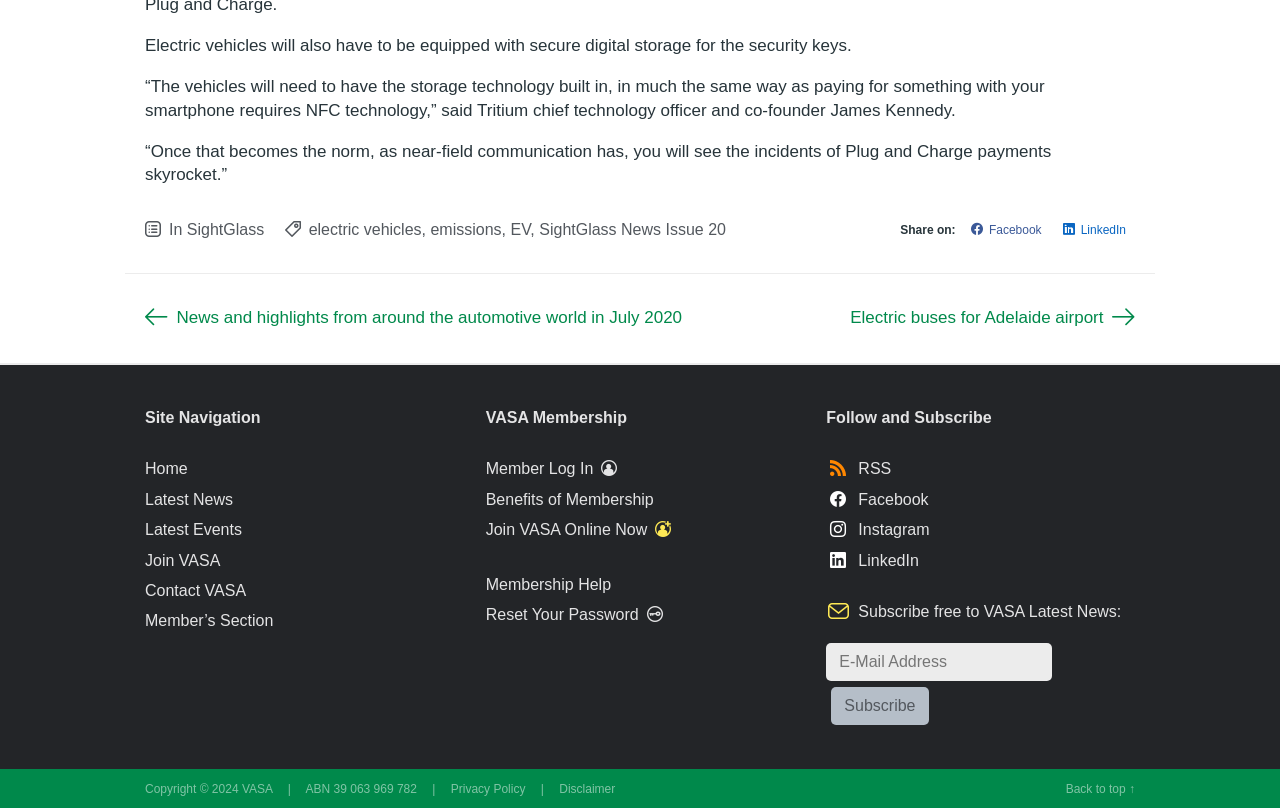Reply to the question with a brief word or phrase: What is the name of the company mentioned in the article?

Tritium